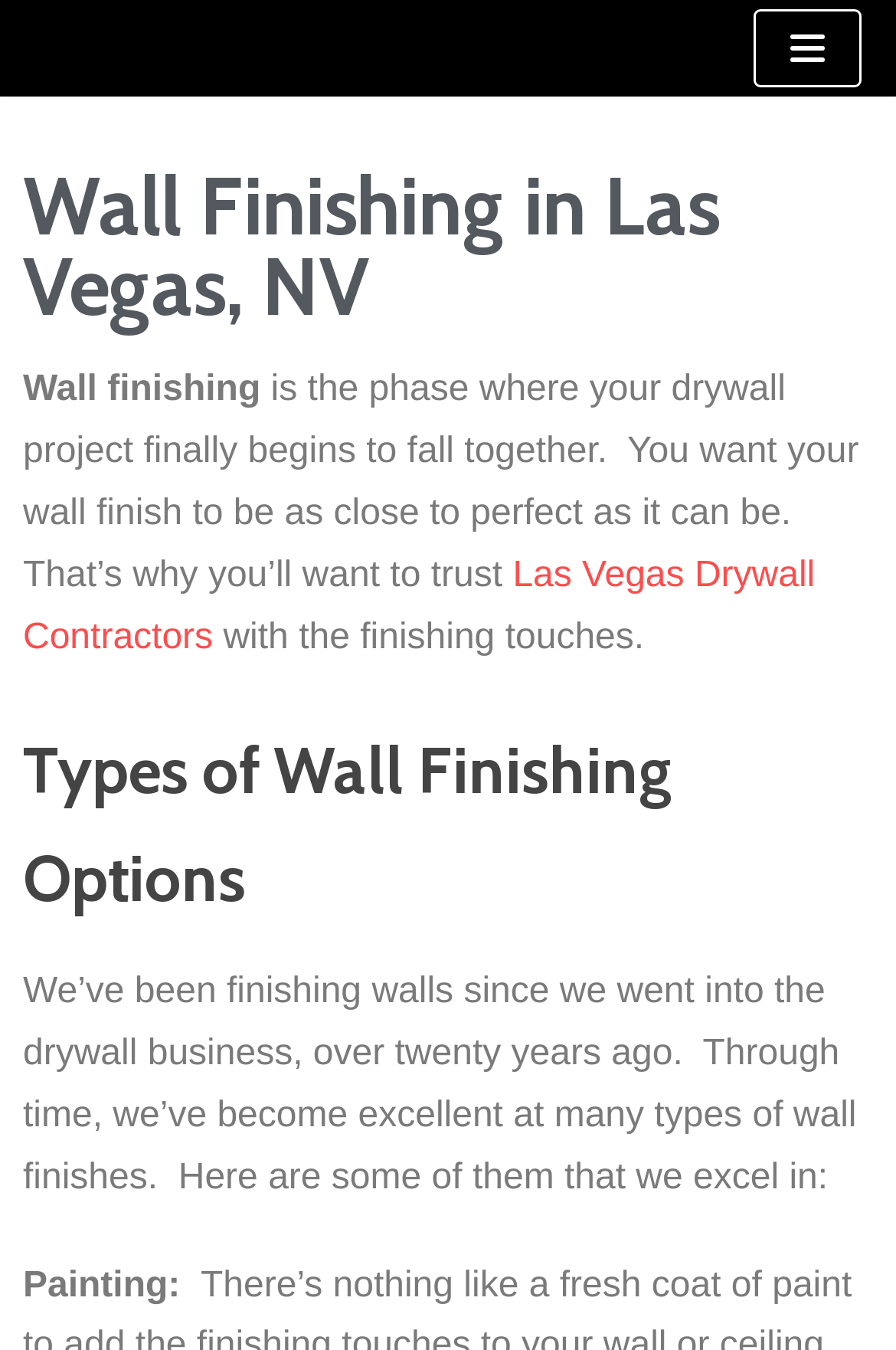Summarize the webpage comprehensively, mentioning all visible components.

The webpage is about wall finishing services in Las Vegas, NV, specifically highlighting professional drywall installation services. At the top-left corner, there is a "Skip to content" link. On the top-right corner, a "Navigation Menu" button is located. 

Below the navigation menu, a prominent heading "Wall Finishing in Las Vegas, NV" is displayed. Underneath this heading, there is a brief introduction to wall finishing, explaining its importance in a drywall project. This introduction is followed by a link to "Las Vegas Drywall Contractors" and a sentence completing the thought on trusting the right contractors for the finishing touches.

Further down, another heading "Types of Wall Finishing Options" is presented. This section describes the company's expertise in various types of wall finishes, gained over twenty years of experience in the drywall business. The webpage then lists some of the wall finishing options, starting with "Painting:".